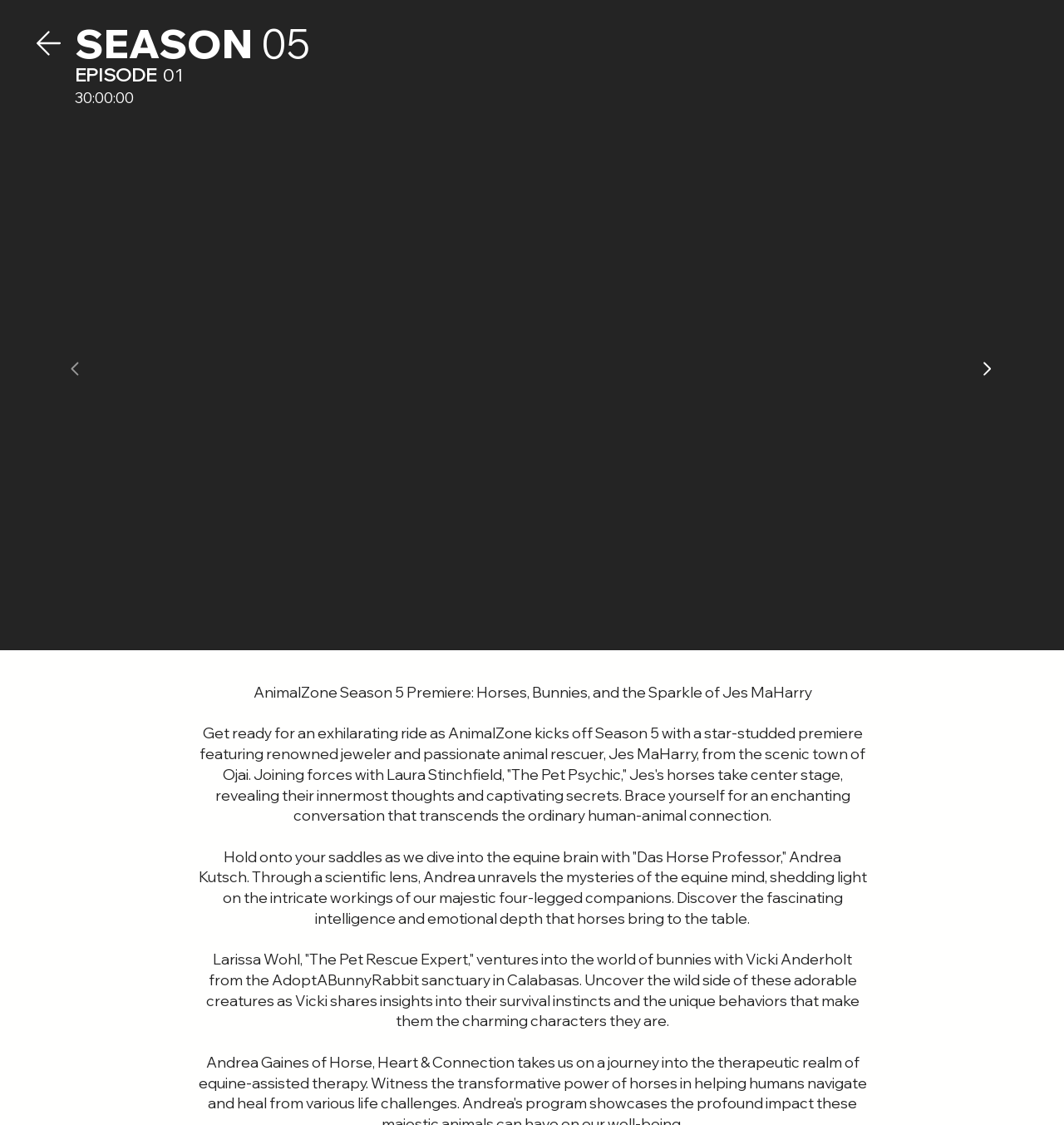Identify the bounding box coordinates for the UI element that matches this description: "Go".

[0.054, 0.312, 0.088, 0.343]